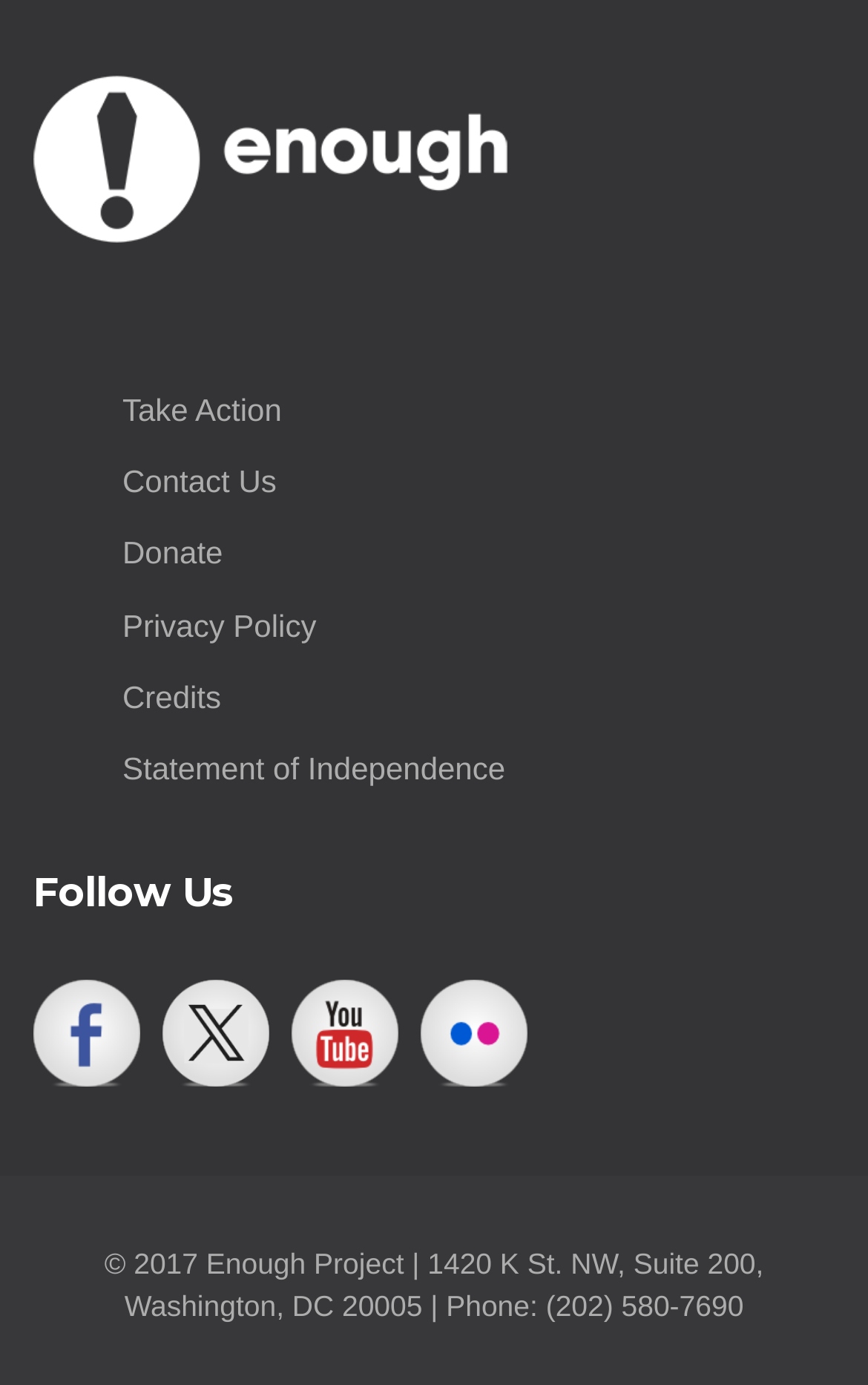Use a single word or phrase to answer the following:
What is the last link in the top navigation menu?

Statement of Independence